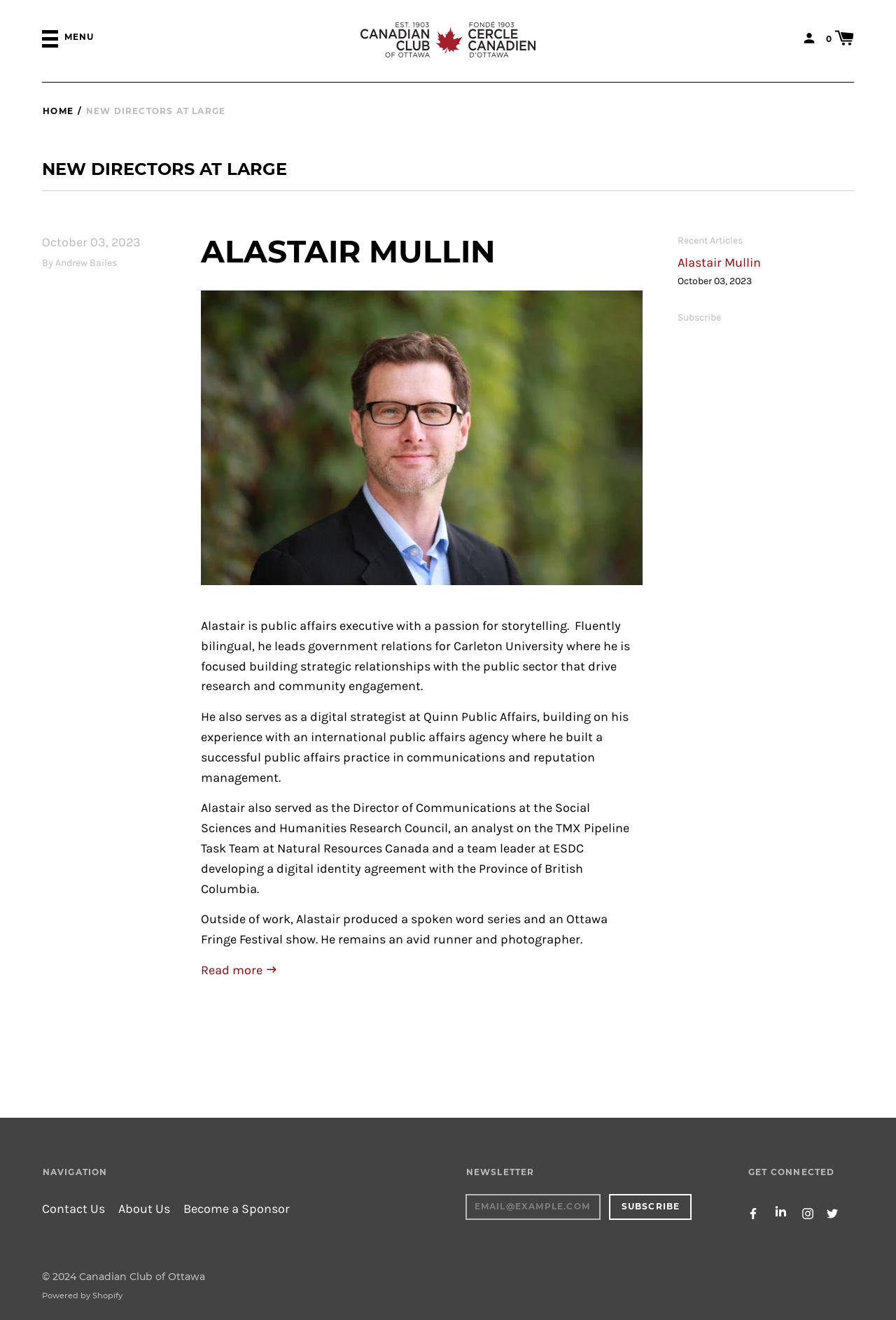Locate and extract the text of the main heading on the webpage.

NEW DIRECTORS AT LARGE